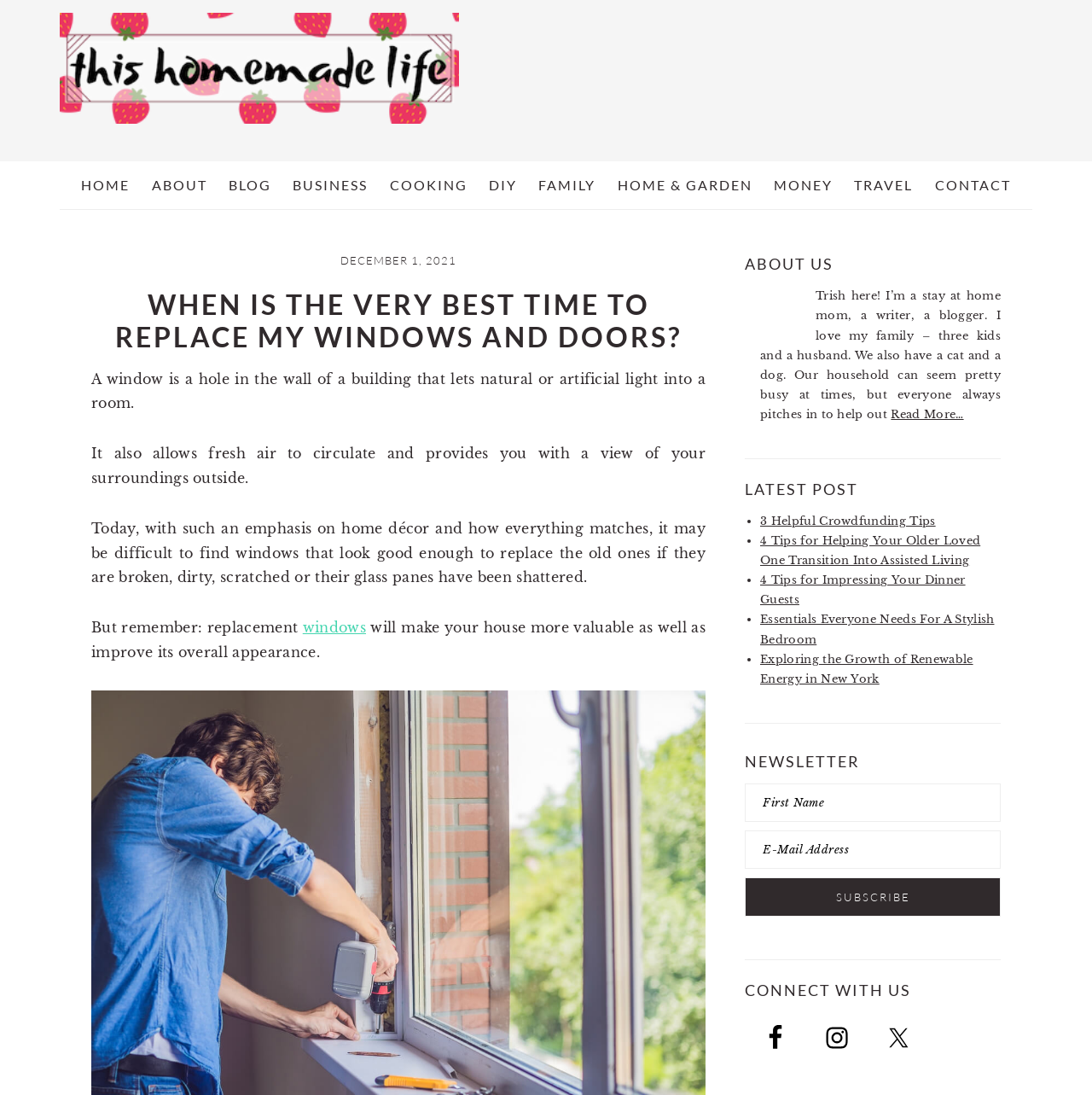Produce a meticulous description of the webpage.

This webpage is about replacing windows and doors, with a focus on home improvement and decoration. At the top, there is a logo of "This Home Made Life" and a navigation menu with links to different sections of the website, including "HOME", "ABOUT", "BLOG", and more. Below the navigation menu, there is a date "DECEMBER 1, 2021" and a heading that reads "WHEN IS THE VERY BEST TIME TO REPLACE MY WINDOWS AND DOORS?".

The main content of the webpage is divided into two sections. On the left, there is a long article that discusses the importance of replacing windows and doors, including their functions and how they can improve the appearance and value of a house. The article is divided into several paragraphs, with links to other related topics.

On the right, there is a sidebar with several sections. The first section is "ABOUT US", which includes a brief introduction to the author, Trish, and a link to read more about her. Below that, there is a section called "LATEST POST" that lists several recent articles with links to read more. The articles cover a range of topics, including crowdfunding, assisted living, dinner parties, and renewable energy.

Further down the sidebar, there is a section for subscribing to a newsletter, where users can enter their first name and email address. Below that, there is a section called "CONNECT WITH US" that includes links to the website's social media profiles on Facebook, Instagram, and Twitter. Each social media link is accompanied by an icon.